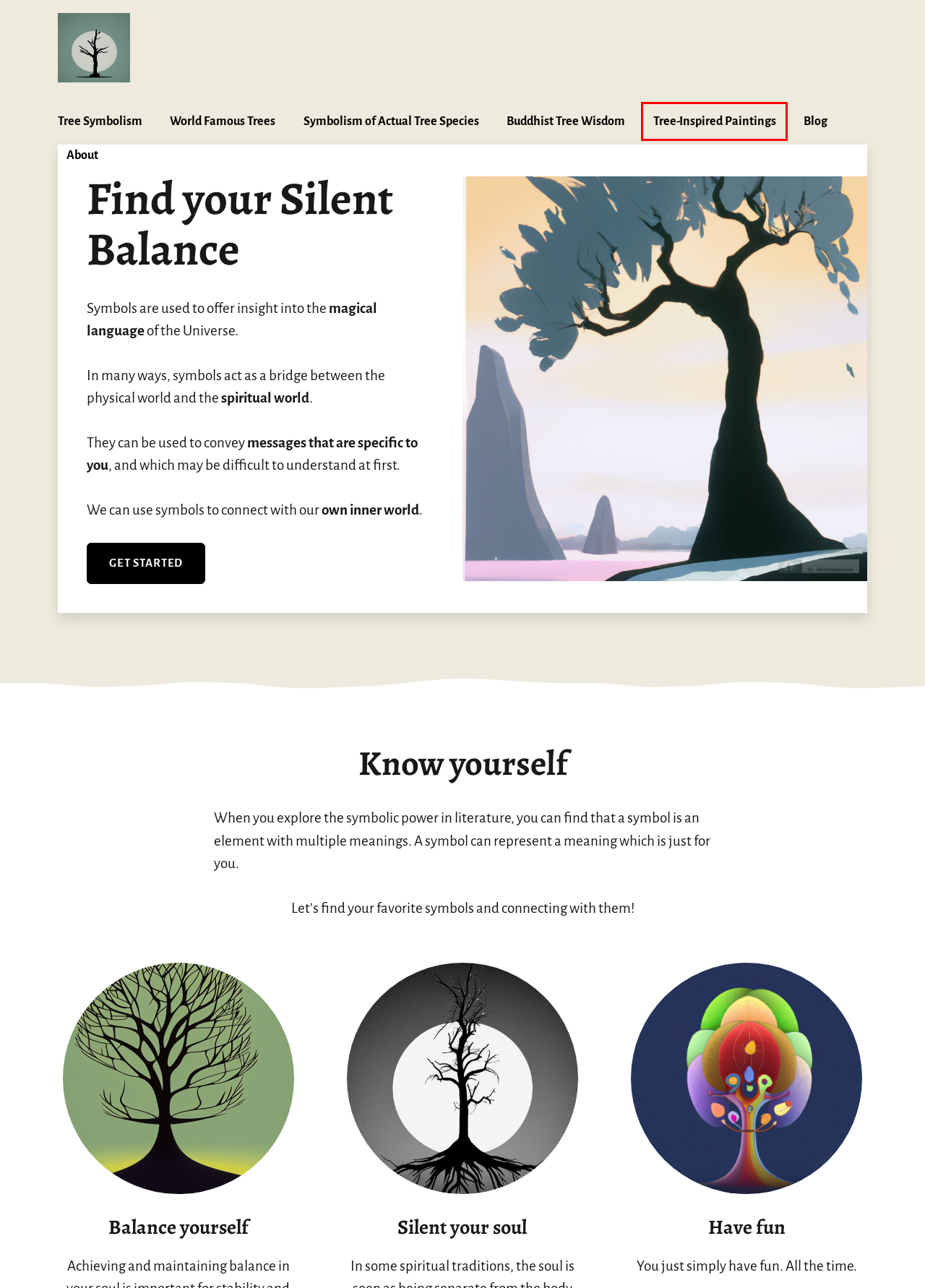A screenshot of a webpage is given, featuring a red bounding box around a UI element. Please choose the webpage description that best aligns with the new webpage after clicking the element in the bounding box. These are the descriptions:
A. About - Silent Balance
B. World Famous Trees - Silent Balance
C. Symbolism of Actual Tree Species - Silent Balance
D. Tree-Inspired Paintings - Silent Balance
E. Blog - Silent Balance
F. Buddhist Tree Wisdom - Silent Balance
G. Narnia's Apple Tree' Literary Significance Revealed - Silent Balance
H. Tree Symbolism - Exploring the Secret Meaning and Spirituality of Trees - Silent Balance

D